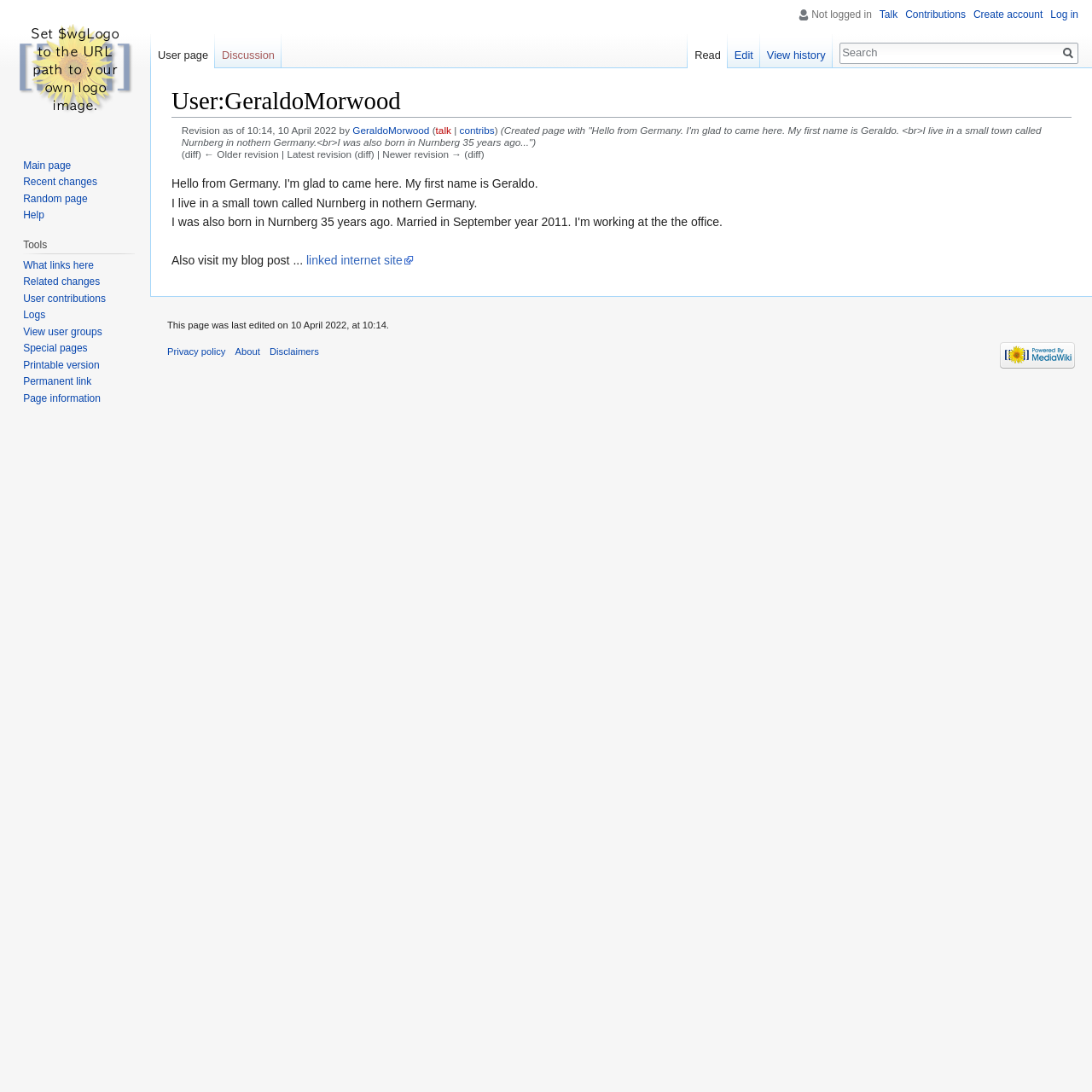What is the last edited date of the page?
Using the image as a reference, answer the question in detail.

The last edited date of the page can be found in the static text element 'This page was last edited on 10 April 2022, at 10:14.' which is located at the bottom of the page, indicating that the page was last edited on 10 April 2022.